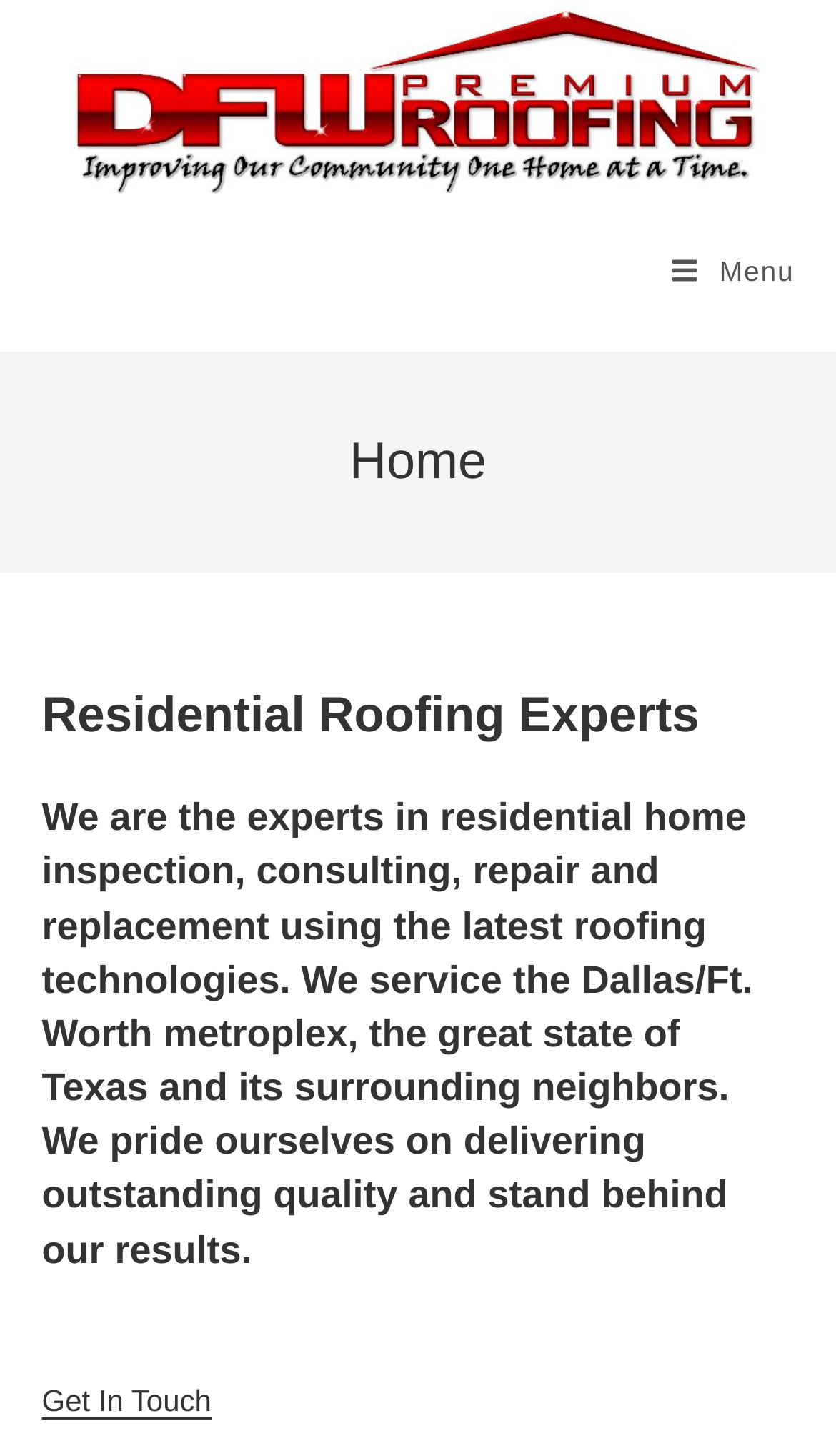Summarize the webpage comprehensively, mentioning all visible components.

The webpage is for DFW Premium Roofing, a company that specializes in residential roofing services. At the top-left corner, there is a logo of the company, which is an image with the text "DFW Prem Roof logo". 

To the right of the logo, there is a link to a mobile menu. Below the logo, there is a header section that spans the entire width of the page. Within this section, there are three headings. The first heading, "Home", is located at the top-left of the header section. 

Below the "Home" heading, there is a larger heading that reads "Residential Roofing Experts". This heading is followed by a paragraph of text that describes the company's services, including home inspection, consulting, repair, and replacement using the latest roofing technologies. The company serves the Dallas/Ft. Worth metroplex, Texas, and its surrounding neighbors, and prides itself on delivering outstanding quality.

At the bottom of the header section, there is a button labeled "Get In Touch", which is positioned near the bottom-left corner of the page.